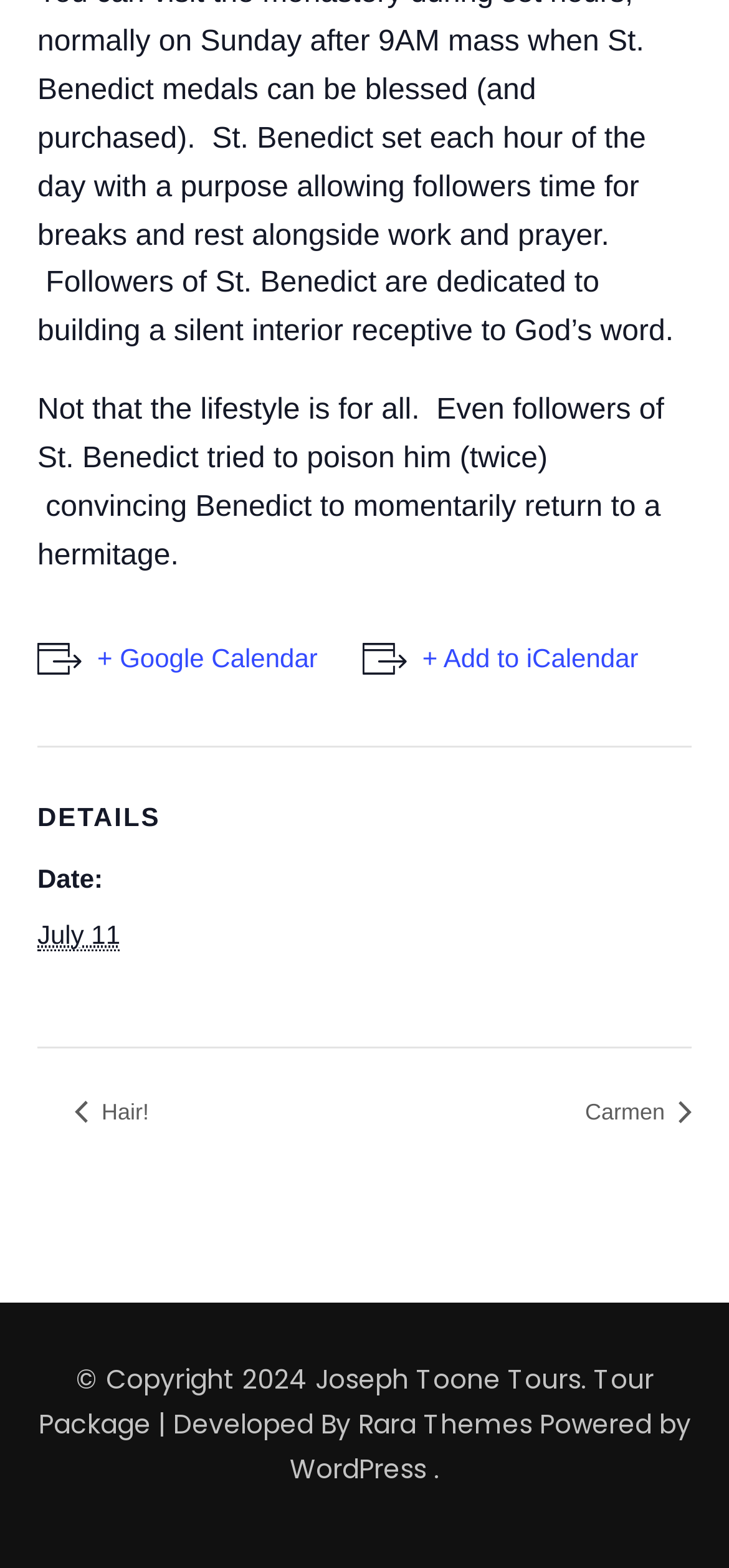Using the description "WordPress", predict the bounding box of the relevant HTML element.

[0.397, 0.925, 0.585, 0.949]